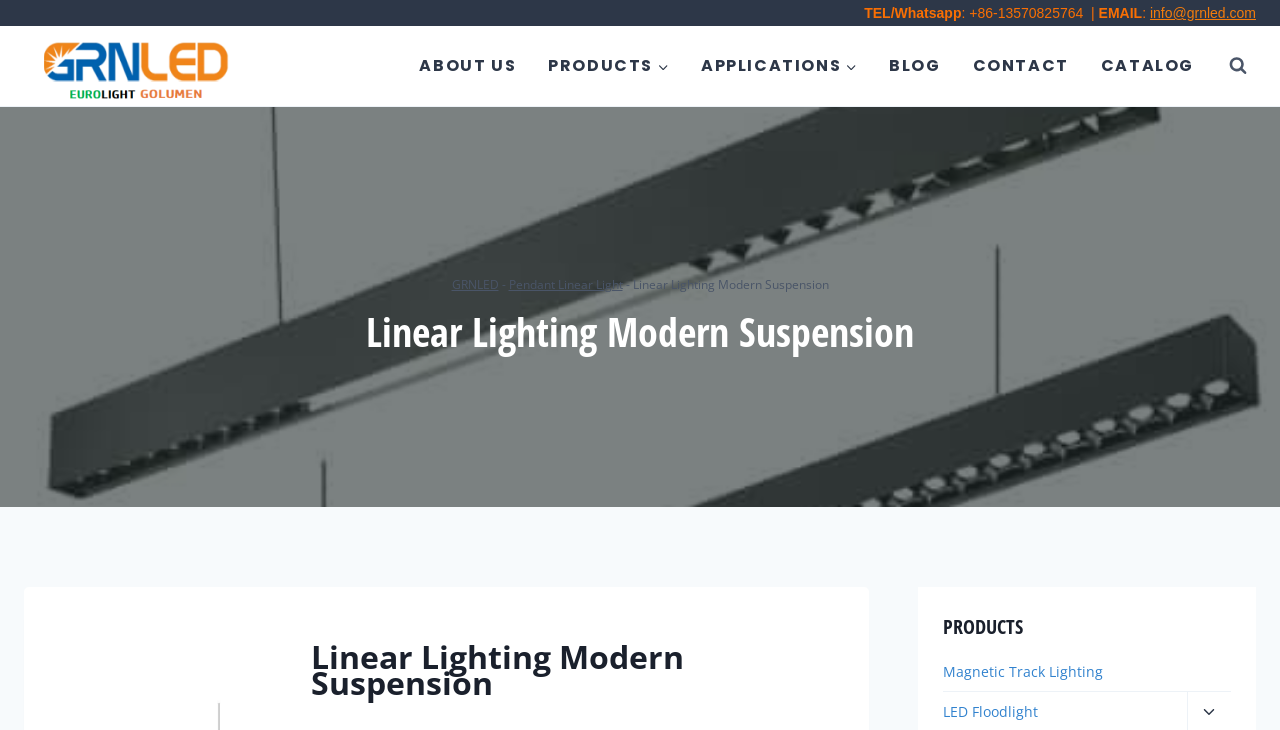Locate the bounding box of the UI element defined by this description: "ABOUT US". The coordinates should be given as four float numbers between 0 and 1, formatted as [left, top, right, bottom].

[0.315, 0.036, 0.416, 0.145]